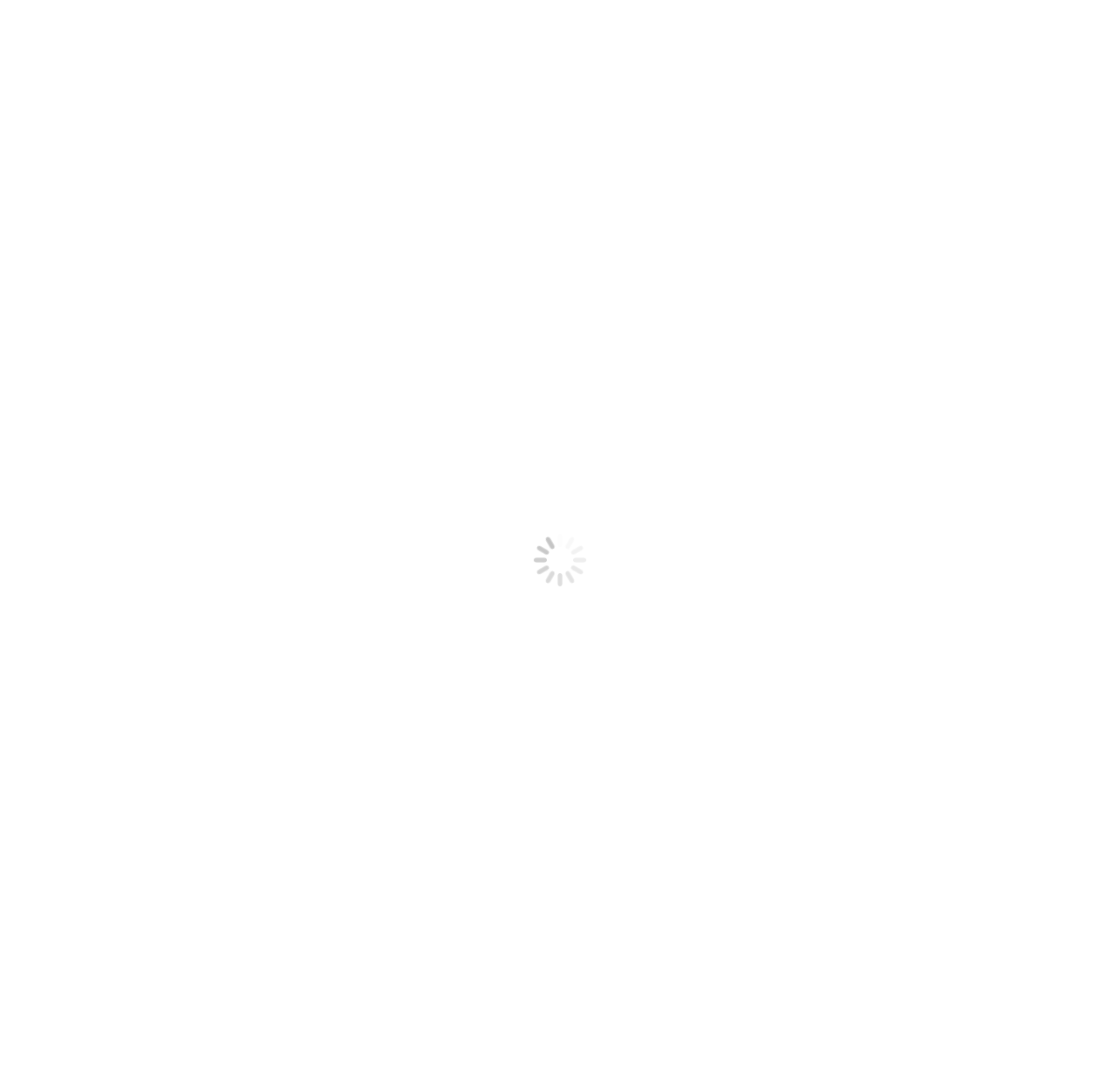Pinpoint the bounding box coordinates of the area that should be clicked to complete the following instruction: "Print the recipe". The coordinates must be given as four float numbers between 0 and 1, i.e., [left, top, right, bottom].

[0.555, 0.735, 0.652, 0.763]